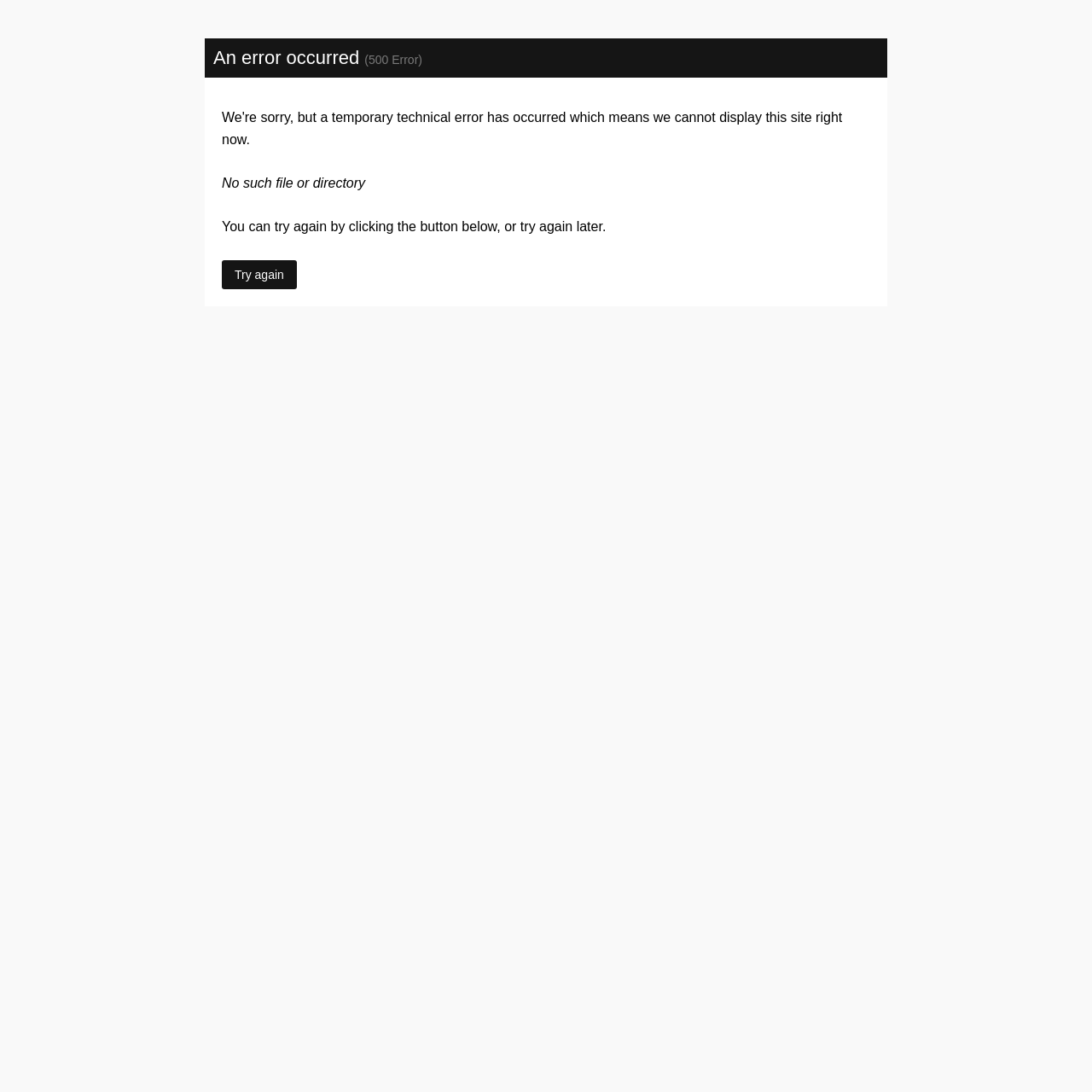Find the primary header on the webpage and provide its text.

An error occurred (500 Error)